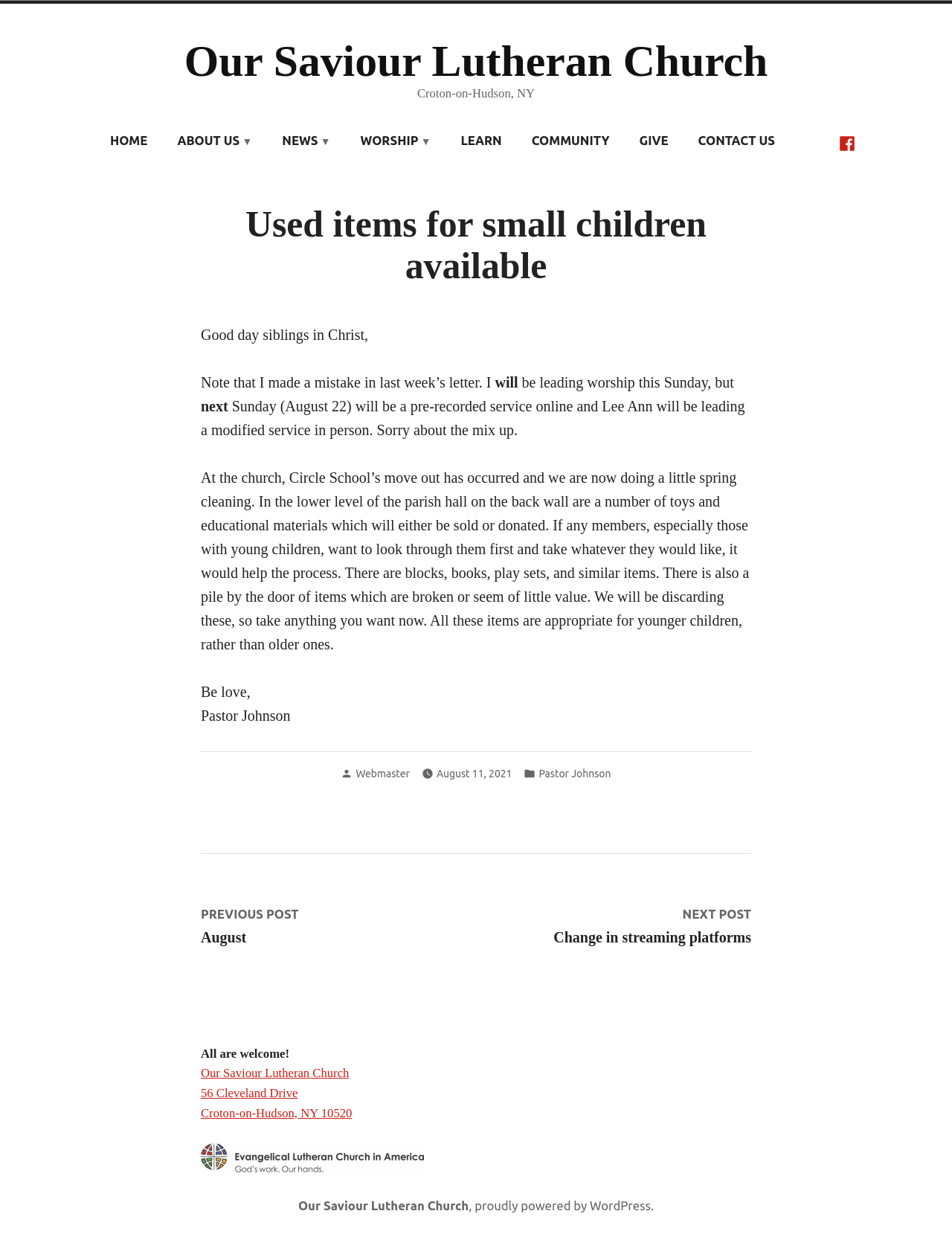Who is the author of the article?
Please provide a single word or phrase as your answer based on the screenshot.

Pastor Johnson